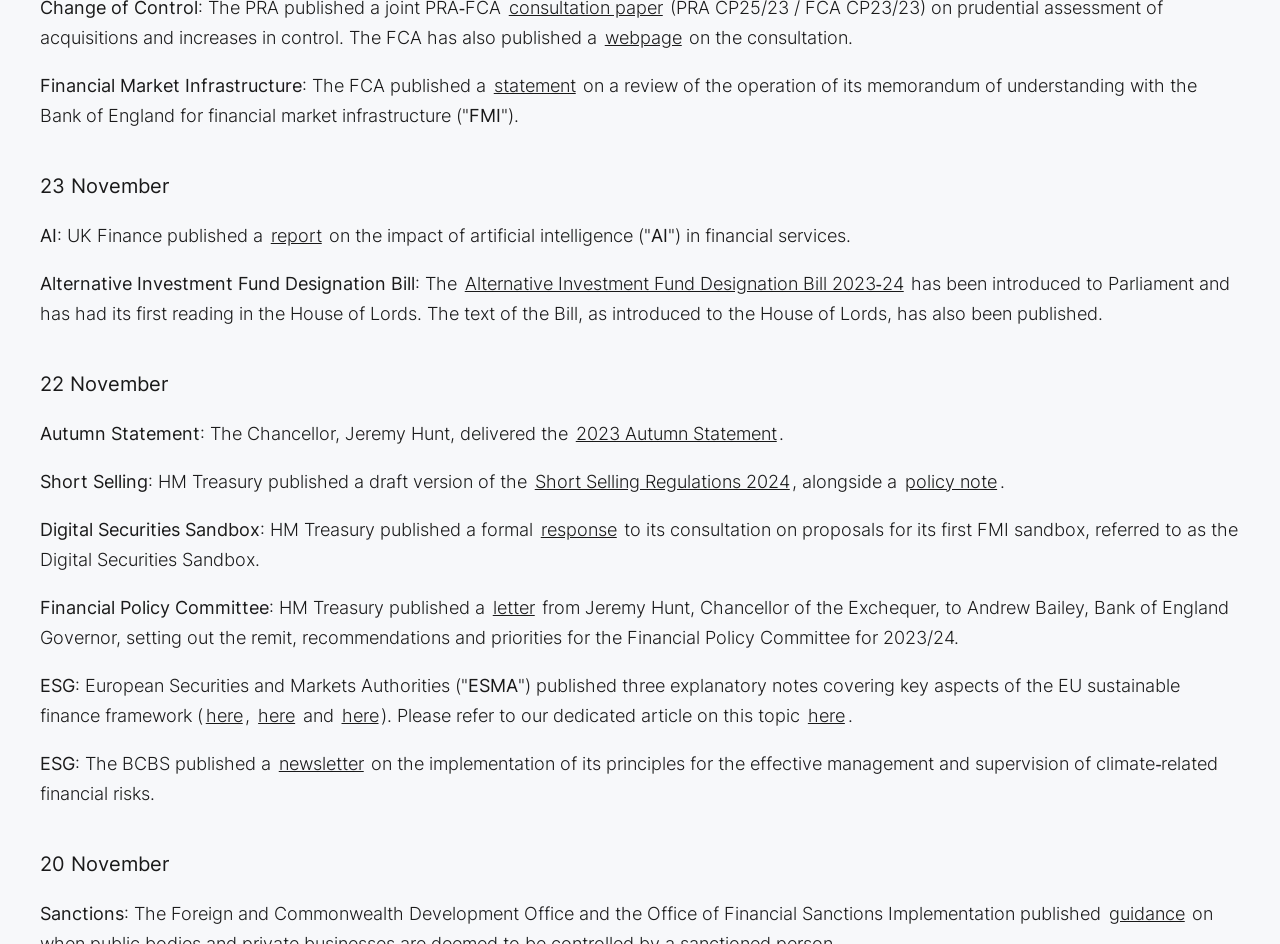Predict the bounding box for the UI component with the following description: "2023 Autumn Statement".

[0.448, 0.446, 0.609, 0.472]